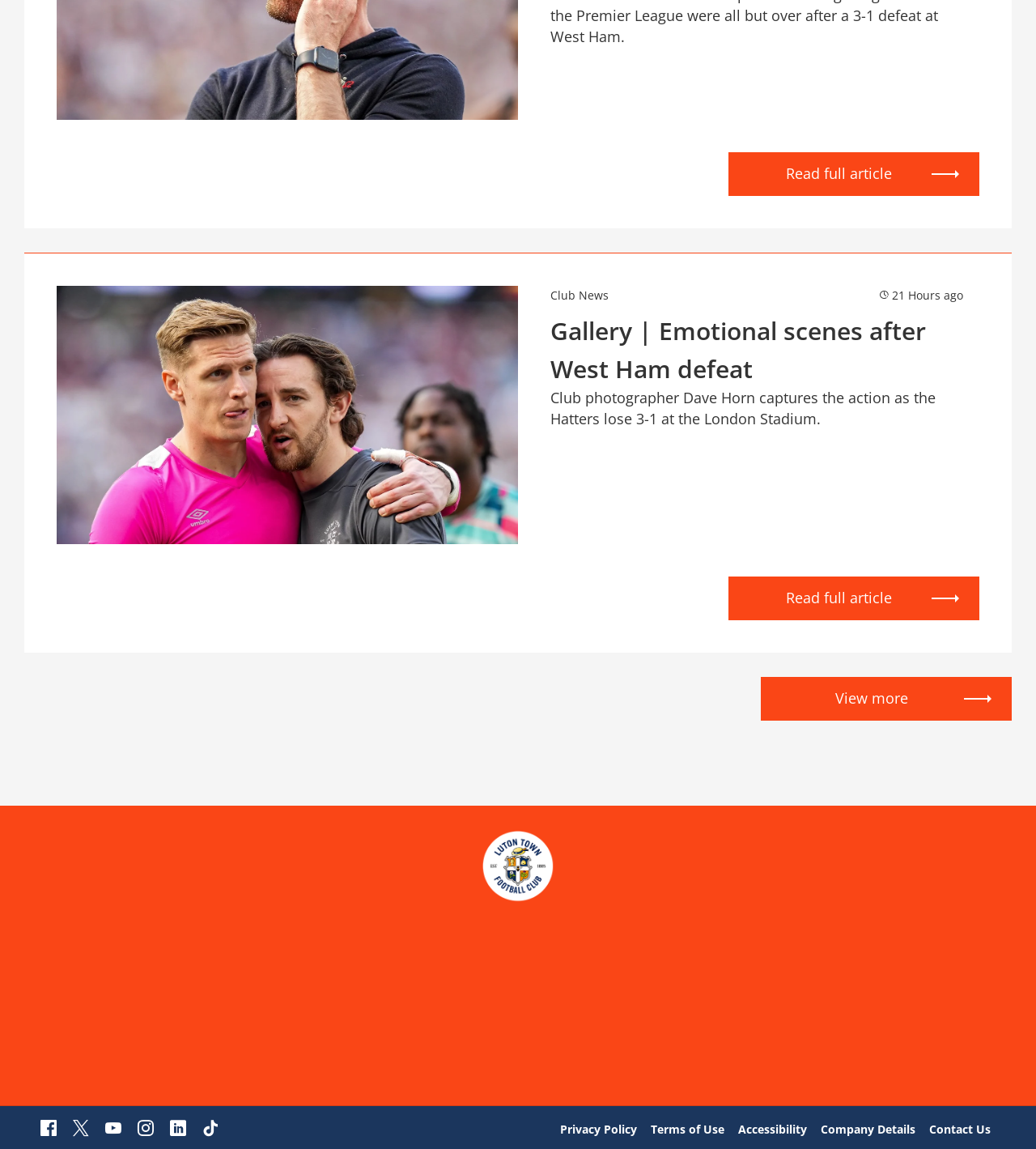Identify the bounding box coordinates of the region I need to click to complete this instruction: "Check Privacy Policy".

[0.54, 0.975, 0.616, 0.99]